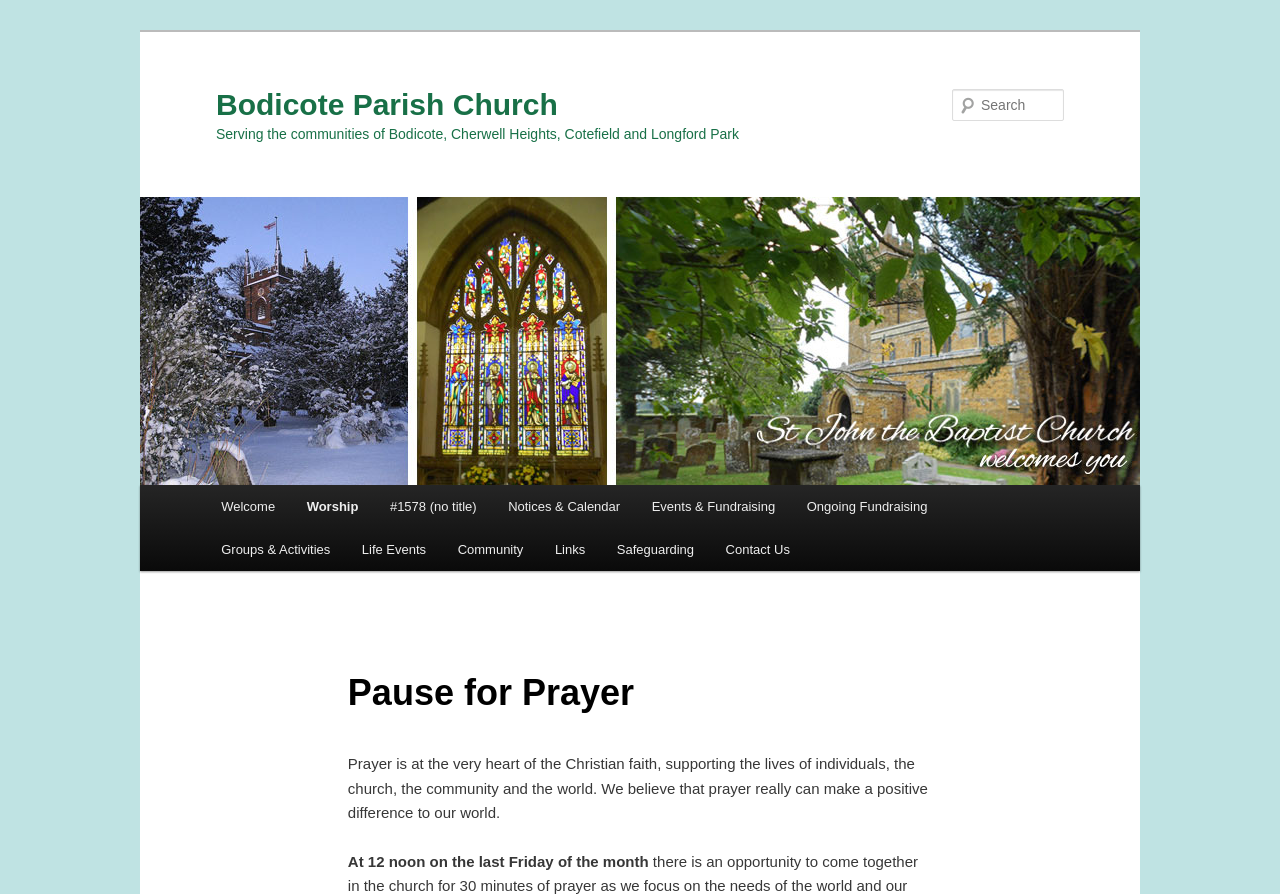From the given element description: "Ongoing Fundraising", find the bounding box for the UI element. Provide the coordinates as four float numbers between 0 and 1, in the order [left, top, right, bottom].

[0.618, 0.542, 0.737, 0.591]